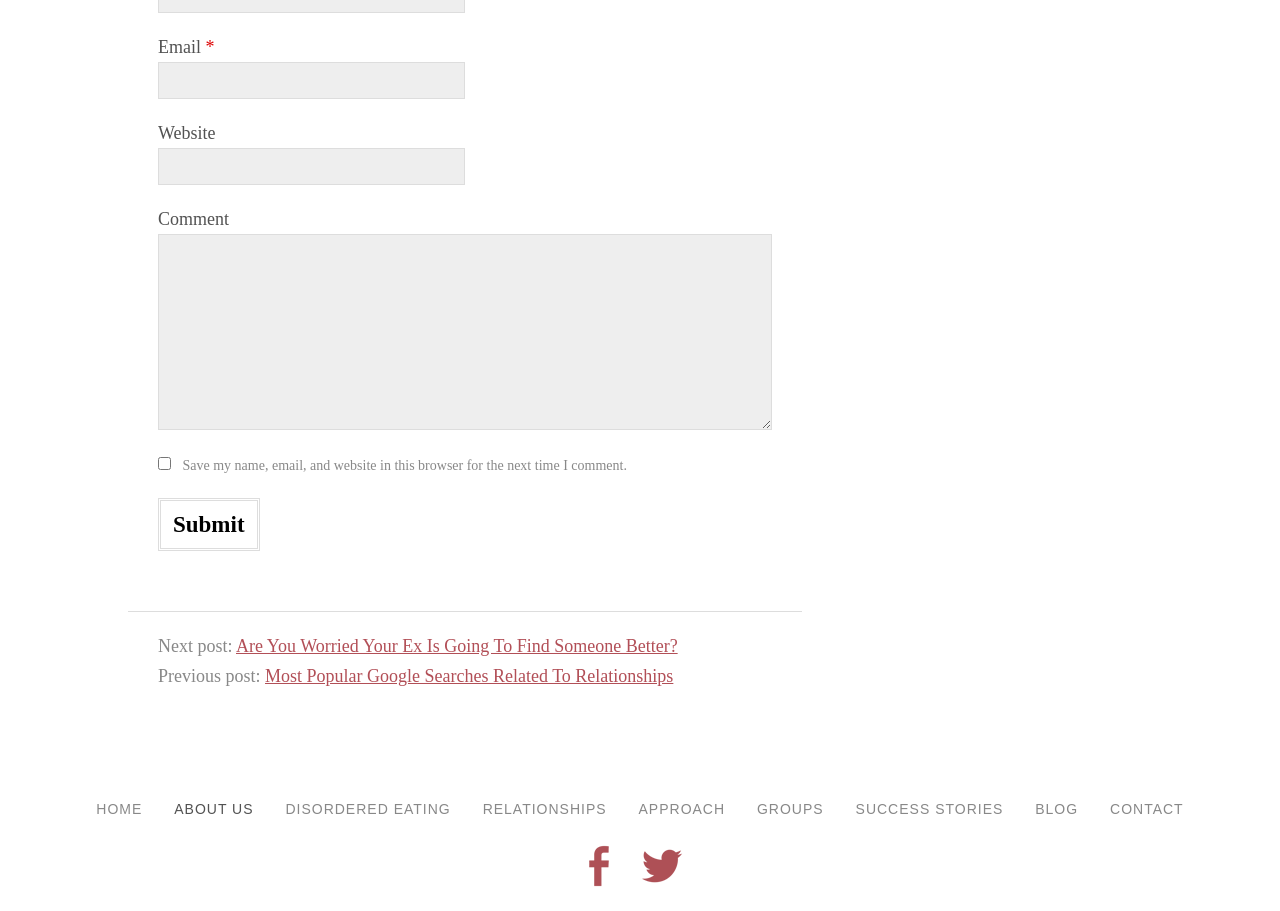Could you indicate the bounding box coordinates of the region to click in order to complete this instruction: "Enter email address".

[0.123, 0.068, 0.363, 0.109]